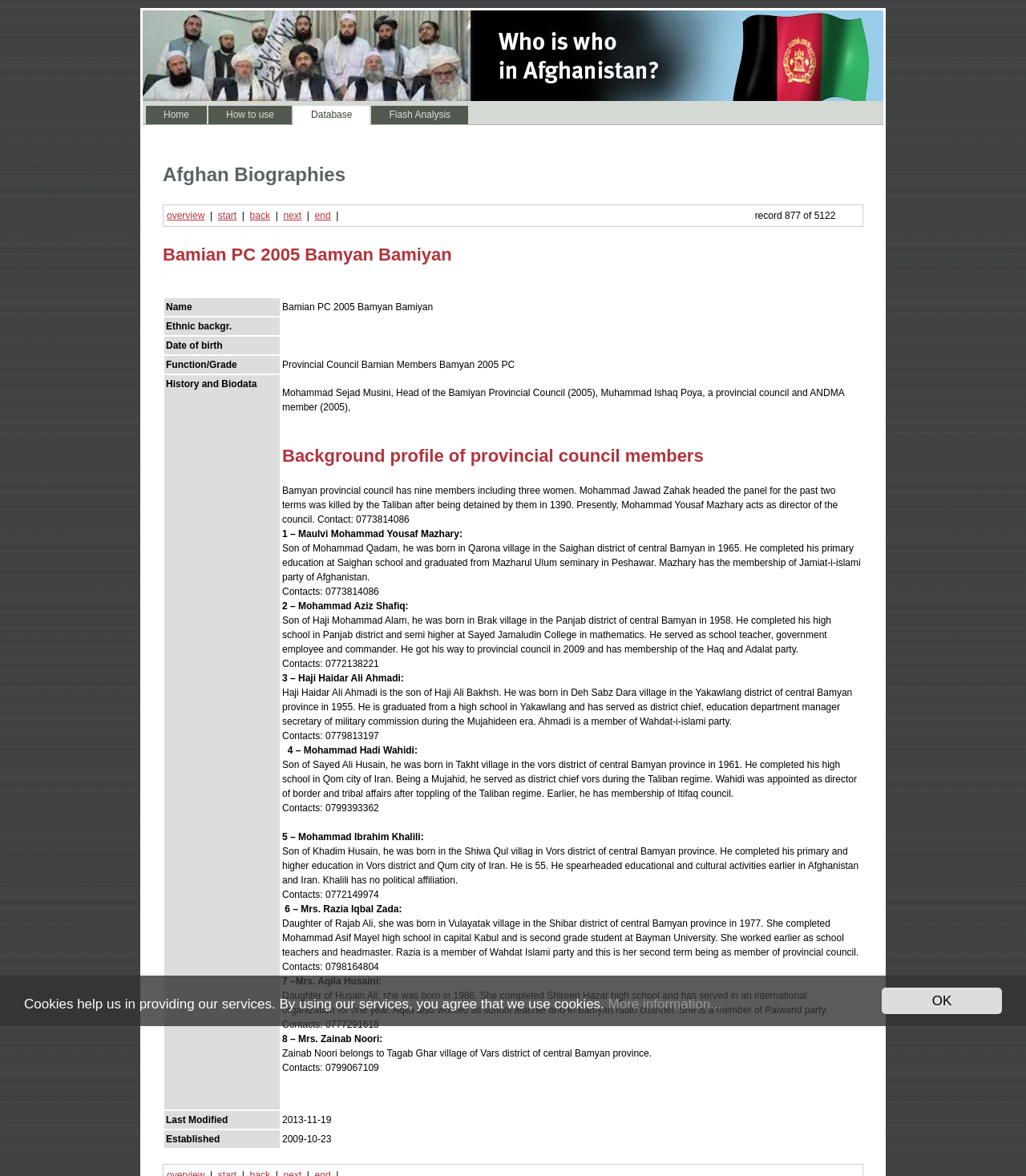Mark the bounding box of the element that matches the following description: "Flash Analysis".

[0.362, 0.09, 0.456, 0.106]